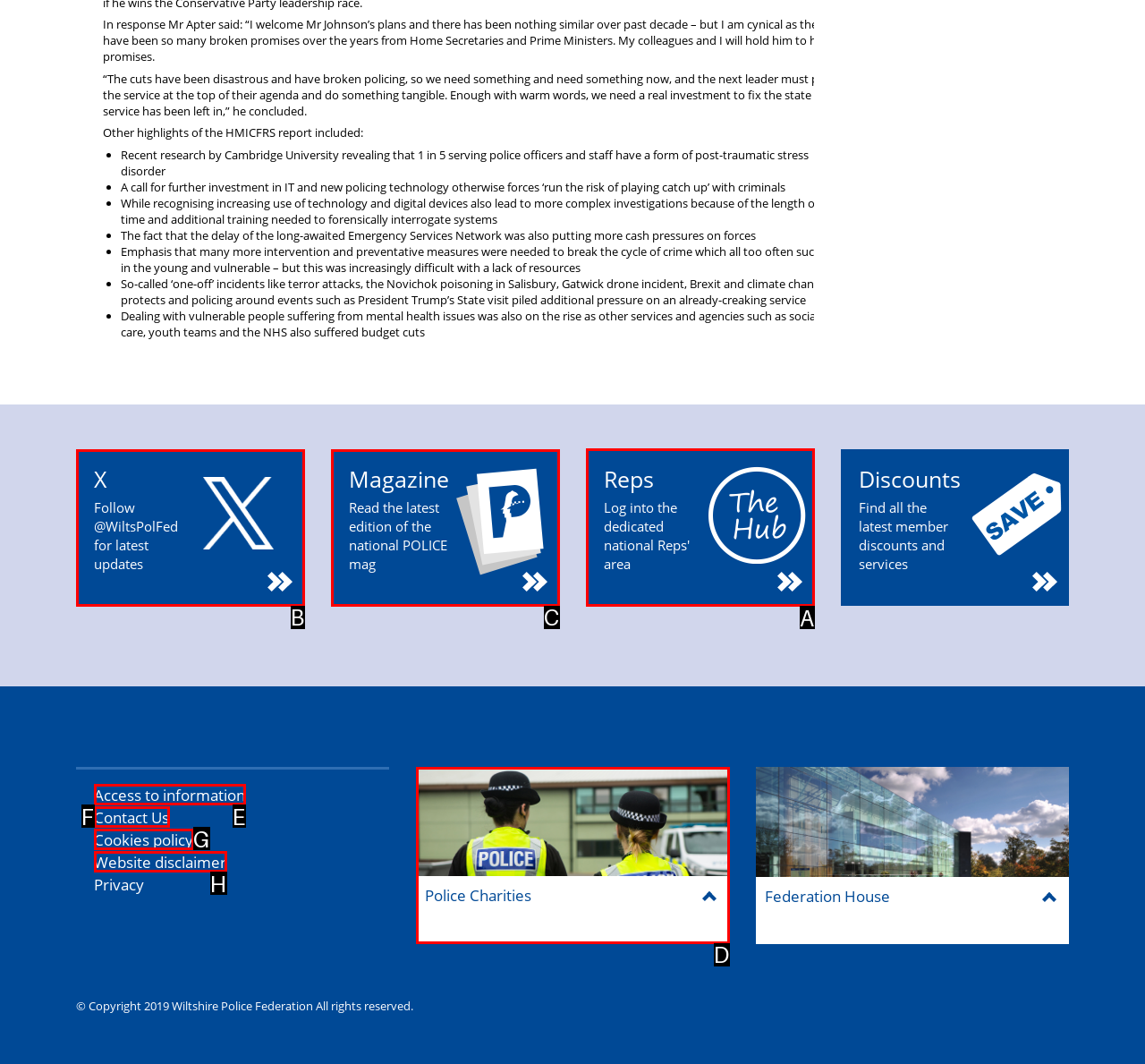Choose the letter of the option you need to click to Log into the dedicated national Reps' area. Answer with the letter only.

A